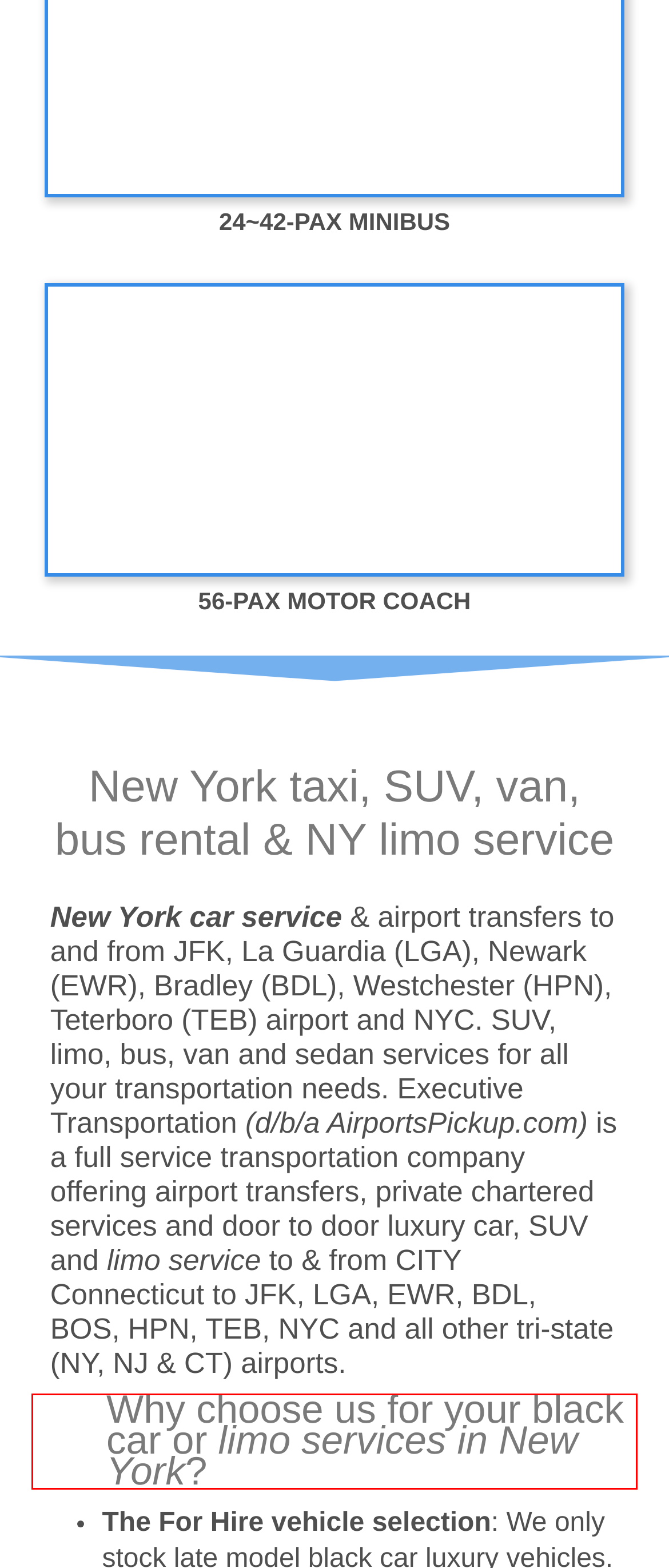Analyze the screenshot of a webpage that features a red rectangle bounding box. Pick the webpage description that best matches the new webpage you would see after clicking on the element within the red bounding box. Here are the candidates:
A. Privacy Policy
B. Top Vacation Destinations to Visit This Holiday Season
C. Black Car & Limo Service | SUV, Van, Bus Rentals, Airport Car Service
D. Airport Car Service - Bus, SUV, Van Airport Shuttles
E. Recommendations for a Stress Free Vacation Travel | AirportsPickup.com
F. Black Car & Limo Service Norwalk CT | HPN, EWR, LGA, JFK Shuttle AirportsPickup
G. Things to do in Las Vegas | Attractions and places of Interest
H. 5 Things to Remember When Preparing for your Holiday Vacation

F